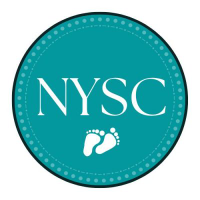What shape is the NYSC logo?
Answer the question using a single word or phrase, according to the image.

circular